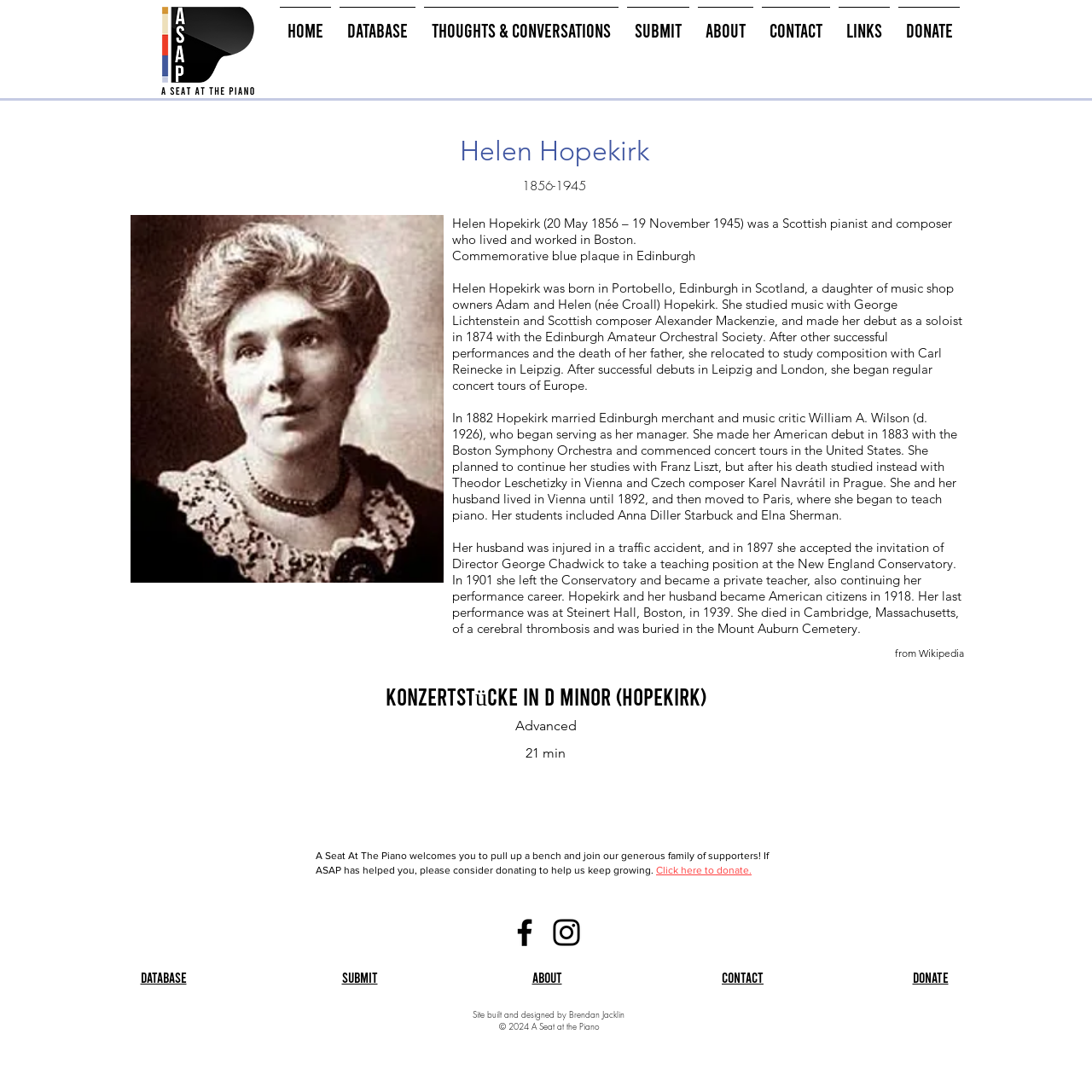Provide a comprehensive caption for the webpage.

This webpage is dedicated to Helen Hopekirk, a Scottish pianist and composer. At the top left corner, there is a logo image, and next to it, a navigation menu with links to various sections of the website, including Home, Database, Thoughts & Conversations, Submit, About, Contact, Links, and Donate.

Below the navigation menu, there is a main section that contains a heading with Helen Hopekirk's name, followed by a subheading with her birth and death years. To the left of the heading, there is an image of Helen Hopekirk. Below the subheading, there is a paragraph of text that provides a brief biography of Helen Hopekirk, including her early life, education, and career as a pianist and composer.

The biography is followed by several paragraphs of text that provide more details about Helen Hopekirk's life, including her marriage, teaching career, and performances. There is also a link to a Konzertstücke in D Minor composition by Hopekirk.

At the bottom of the page, there is a section with a heading that invites visitors to support the website, A Seat at the Piano, with a link to donate. Below this section, there is a social bar with links to Facebook and Instagram. Finally, there are links to the website's Database, Submit, About, Contact, and Donate sections, as well as a copyright notice and a credit to the website's designer, Brendan Jacklin.